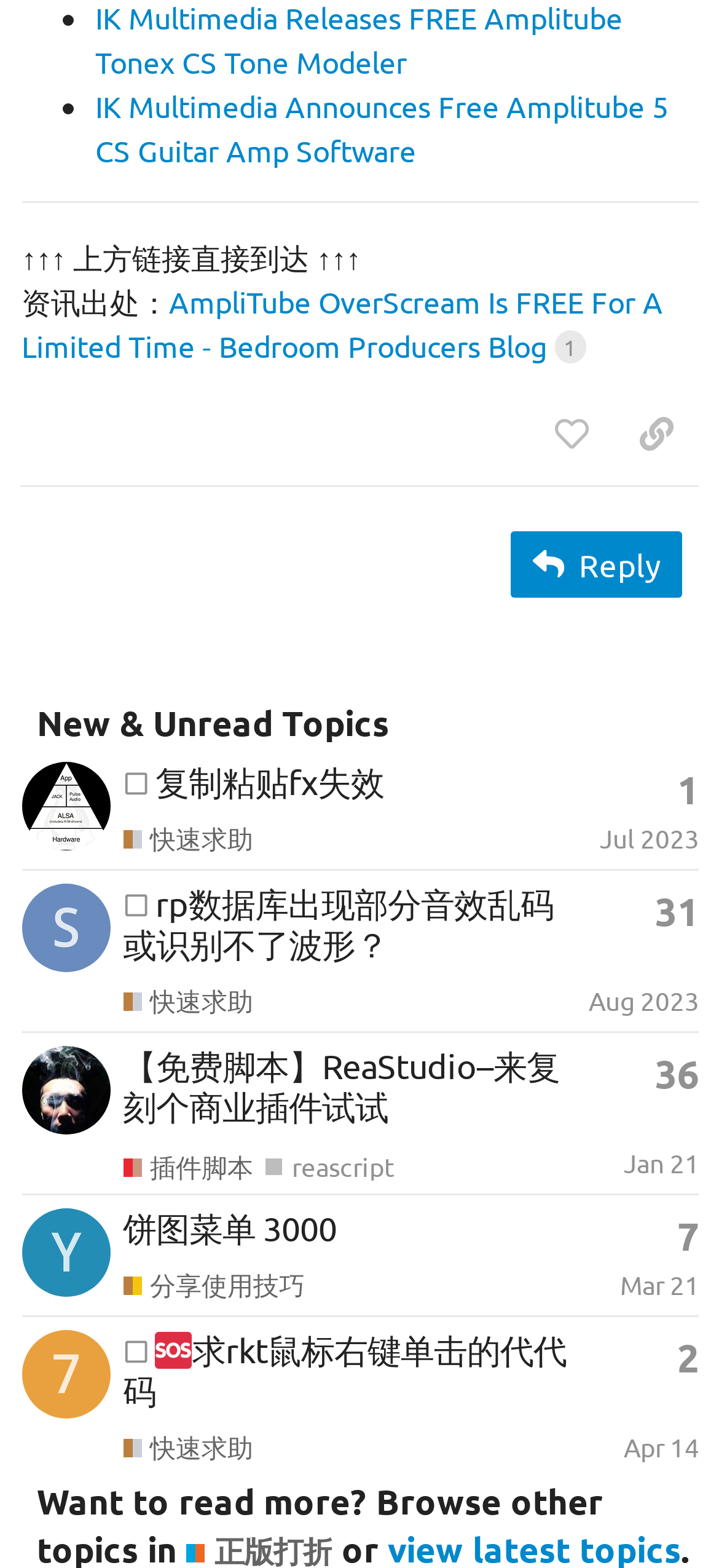What is the profile name of the latest poster of the topic 'IK Multimedia Announces Free Amplitube 5 CS Guitar Amp Software'?
Answer with a single word or phrase, using the screenshot for reference.

Not available